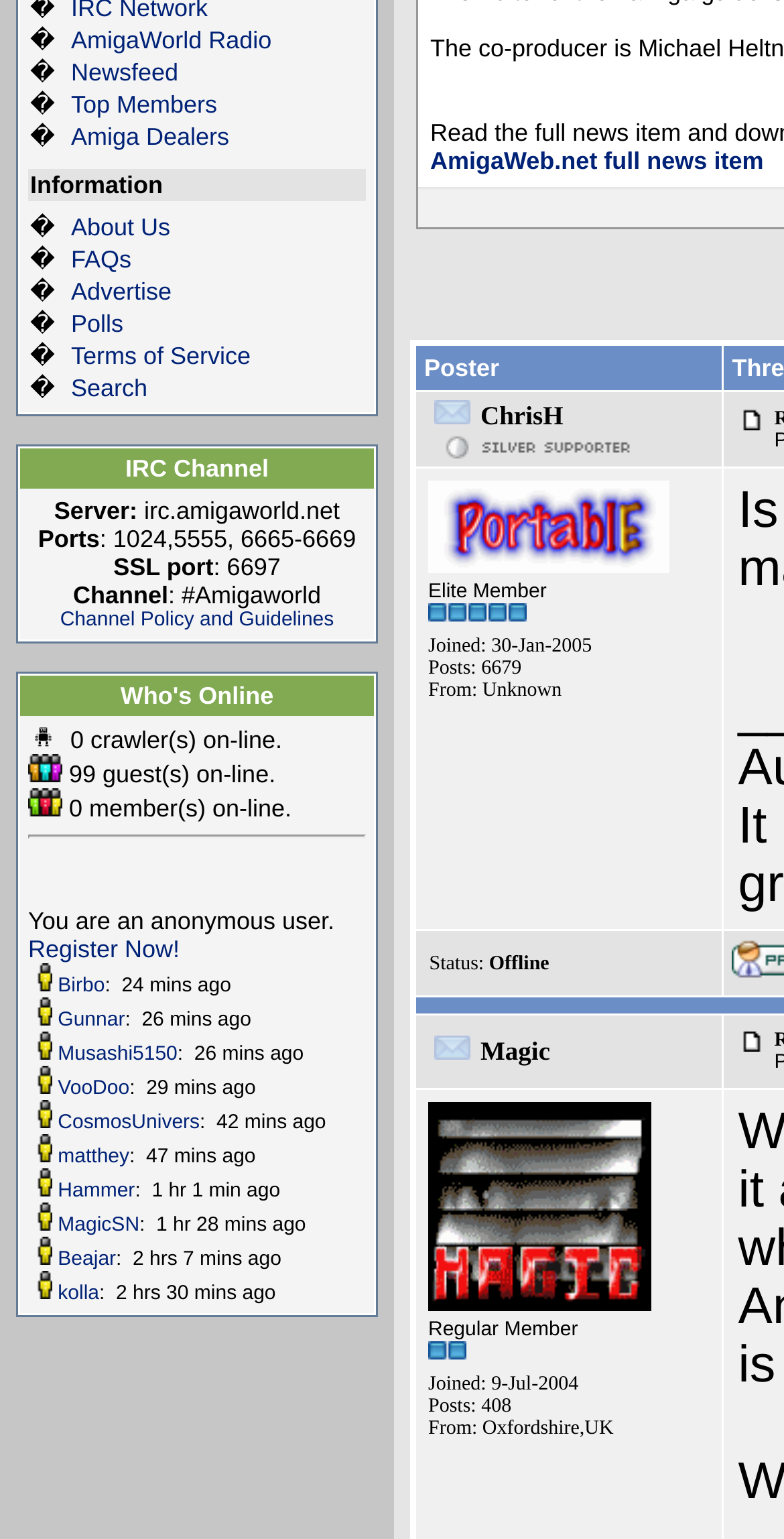What is the name of the first user listed in the 'Who's Online' section?
Answer with a single word or phrase by referring to the visual content.

Birbo